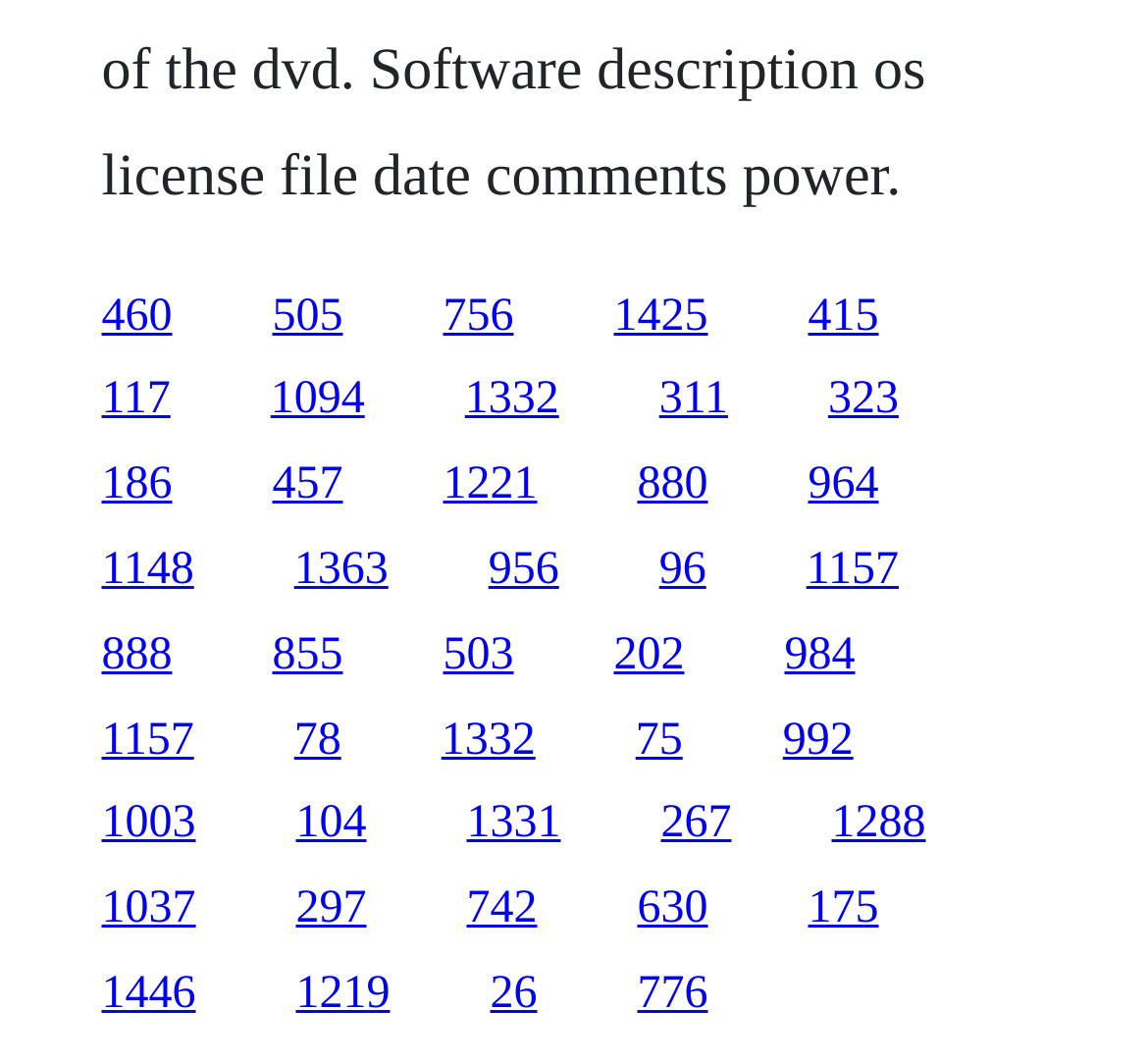Identify the bounding box coordinates for the region to click in order to carry out this instruction: "visit the second link". Provide the coordinates using four float numbers between 0 and 1, formatted as [left, top, right, bottom].

[0.237, 0.273, 0.299, 0.32]